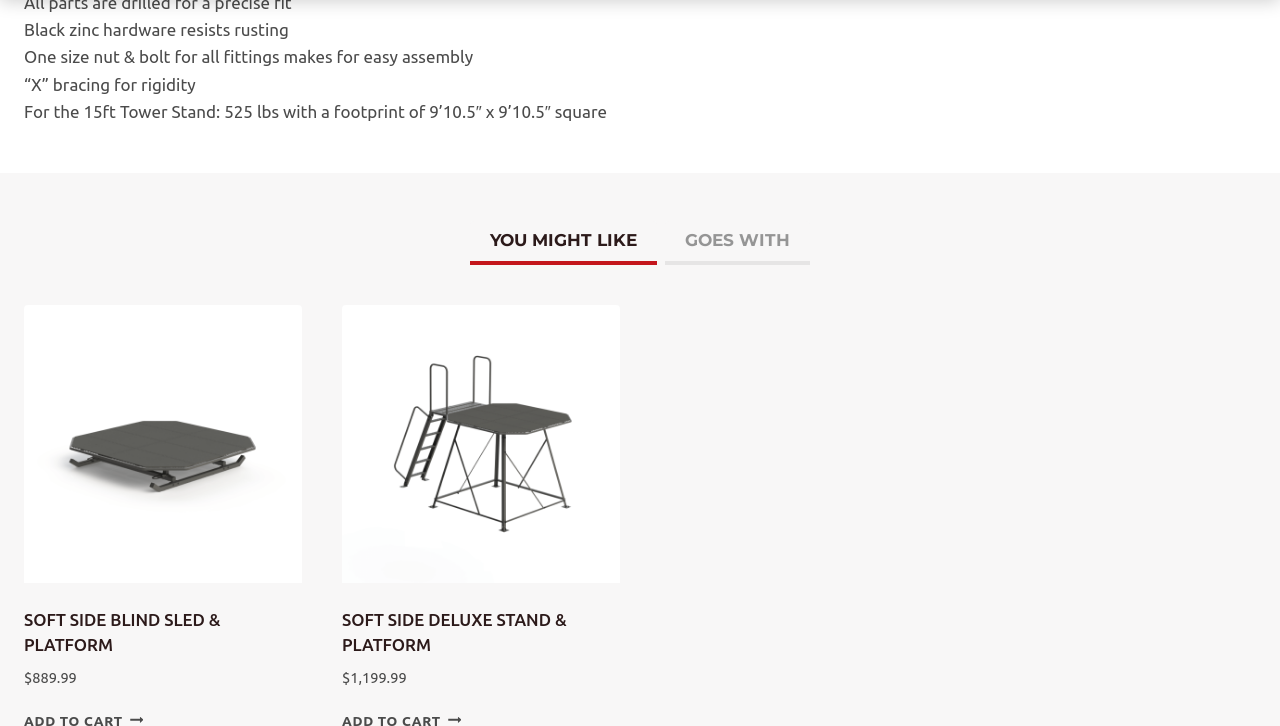Identify the bounding box coordinates for the UI element described as follows: Goes With. Use the format (top-left x, top-left y, bottom-right x, bottom-right y) and ensure all values are floating point numbers between 0 and 1.

[0.52, 0.304, 0.633, 0.365]